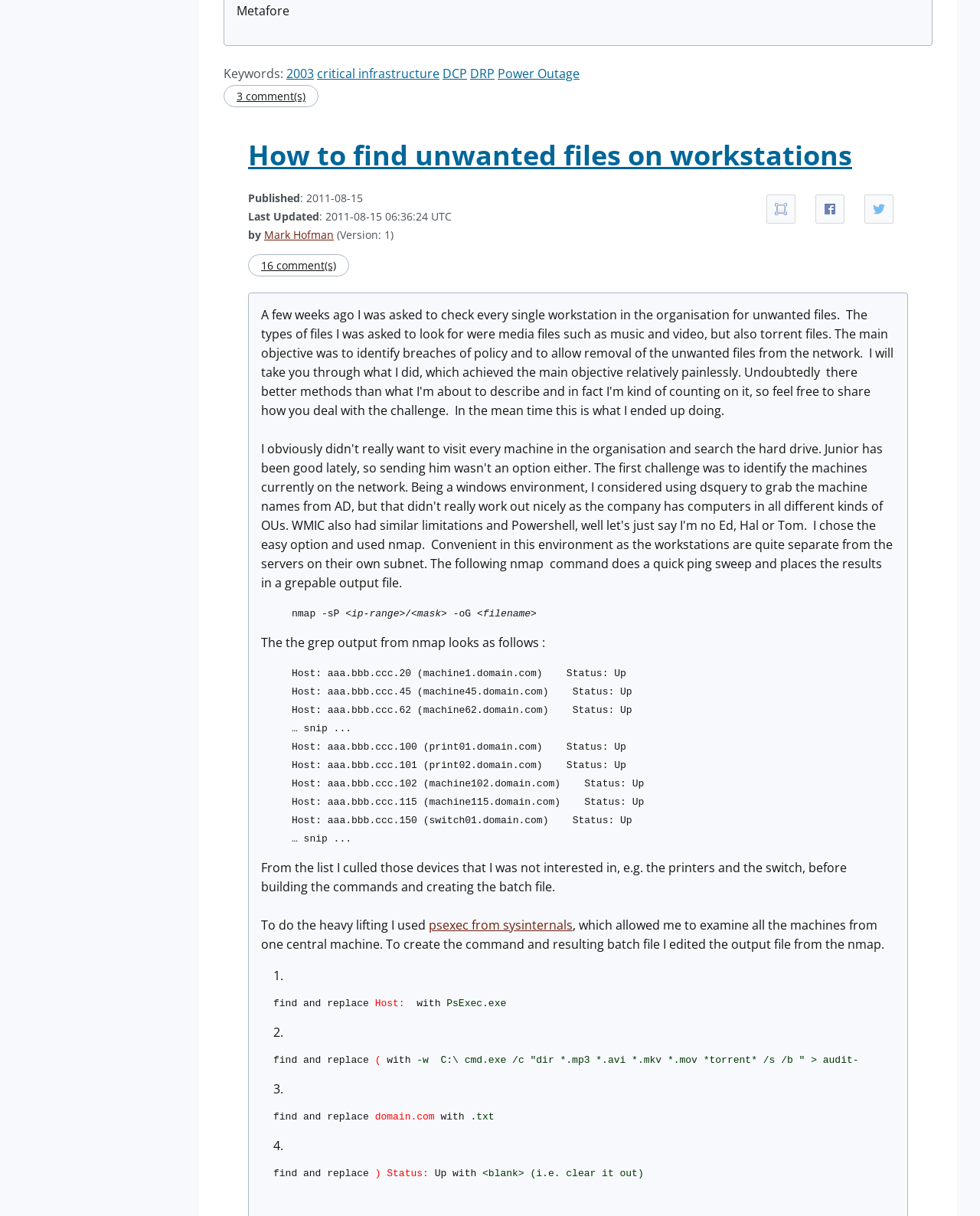Please identify the bounding box coordinates of the area that needs to be clicked to fulfill the following instruction: "Click on 'Share on Facebook'."

[0.832, 0.16, 0.862, 0.184]